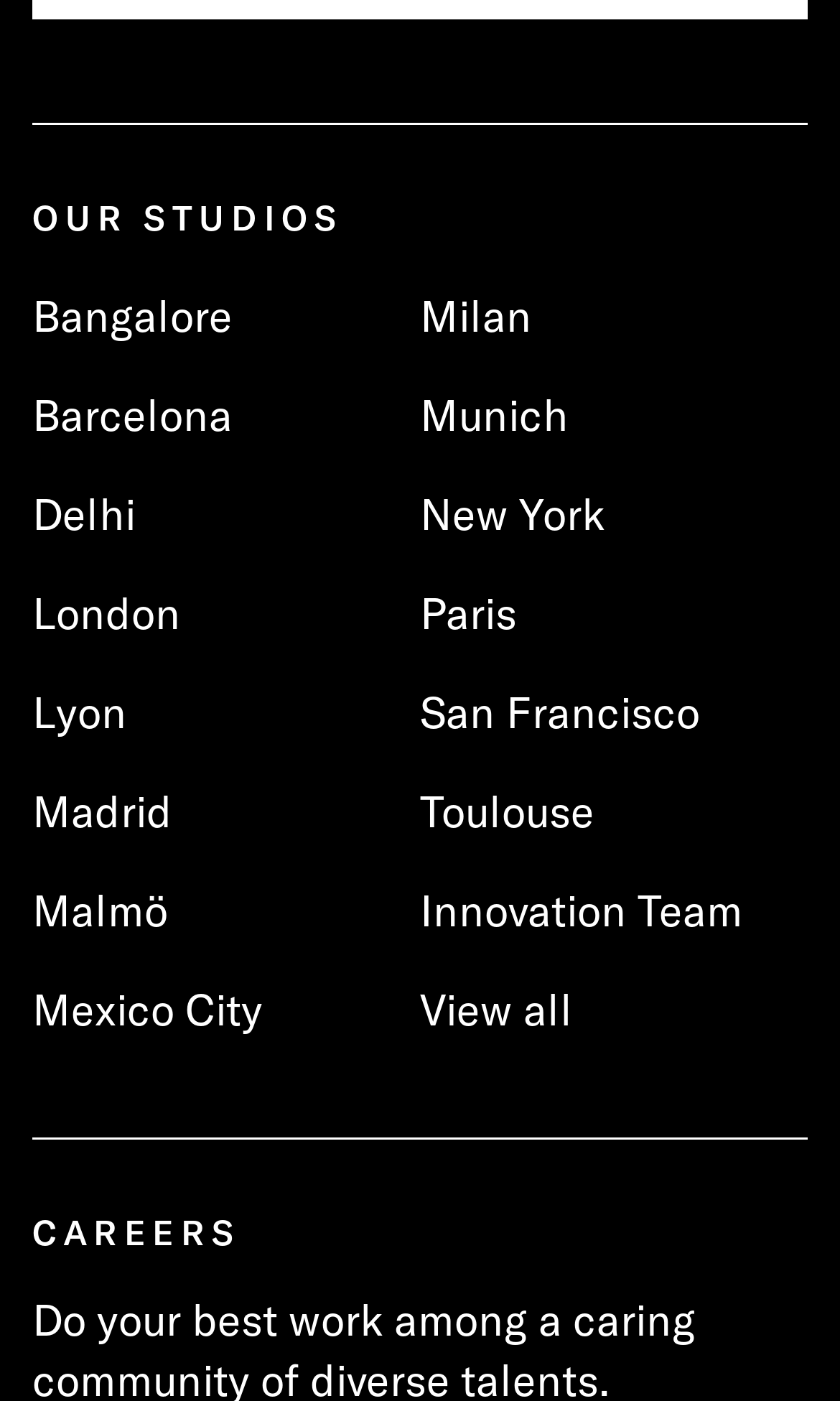Using the provided description View all, find the bounding box coordinates for the UI element. Provide the coordinates in (top-left x, top-left y, bottom-right x, bottom-right y) format, ensuring all values are between 0 and 1.

[0.5, 0.692, 0.962, 0.763]